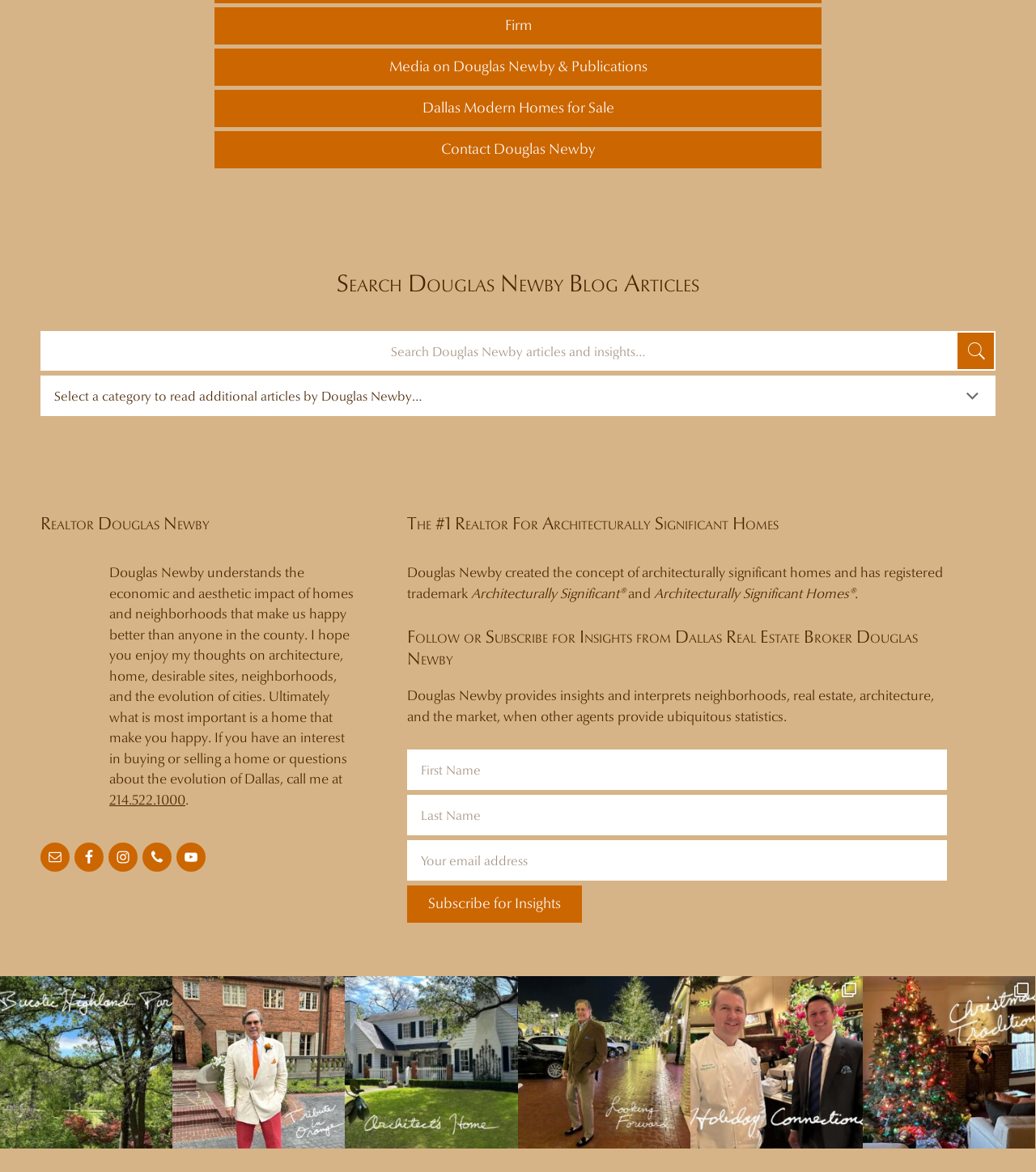What is the name of the realtor?
Look at the image and respond with a one-word or short-phrase answer.

Douglas Newby